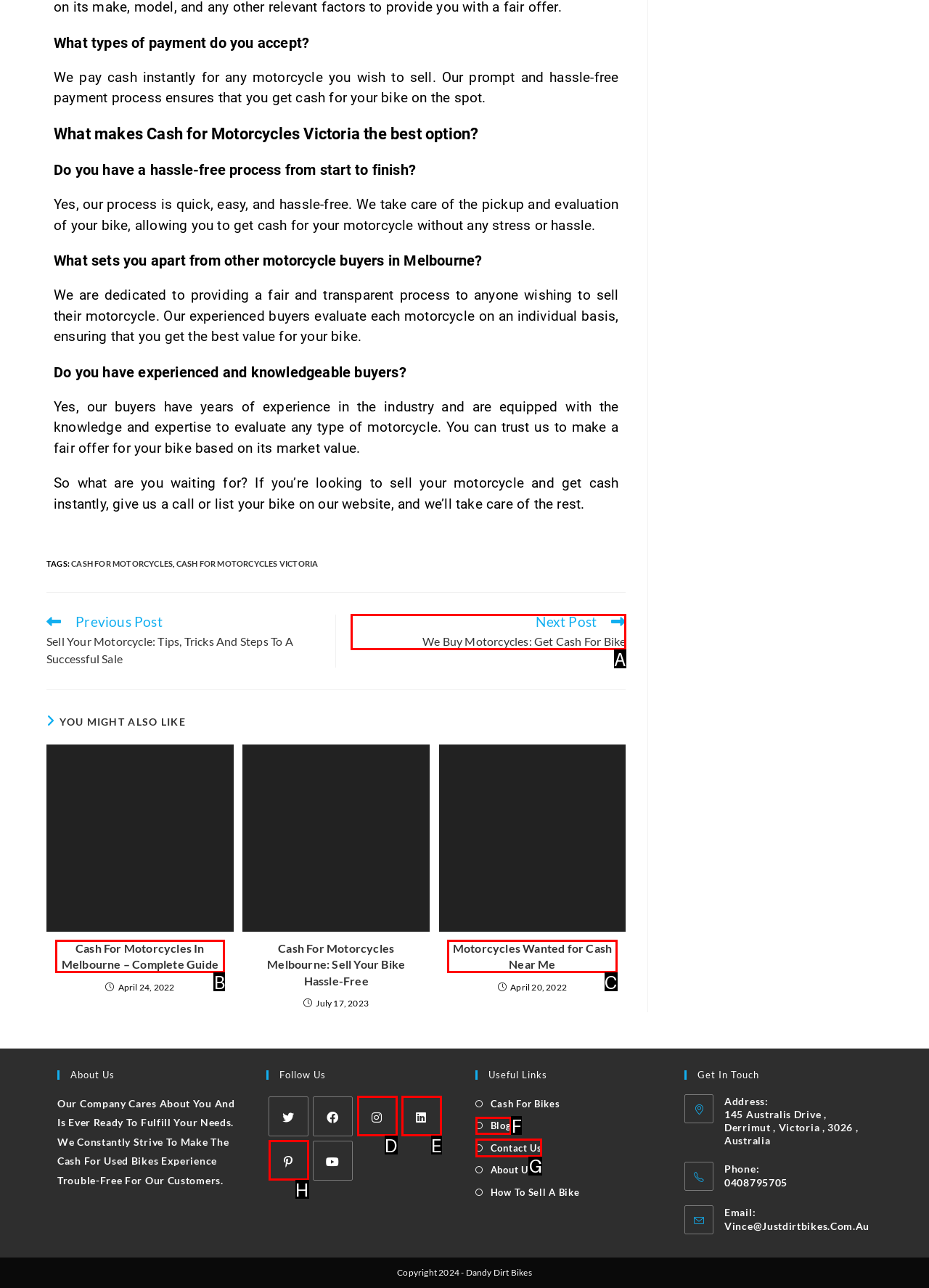Find the HTML element that matches the description provided: blog
Answer using the corresponding option letter.

F